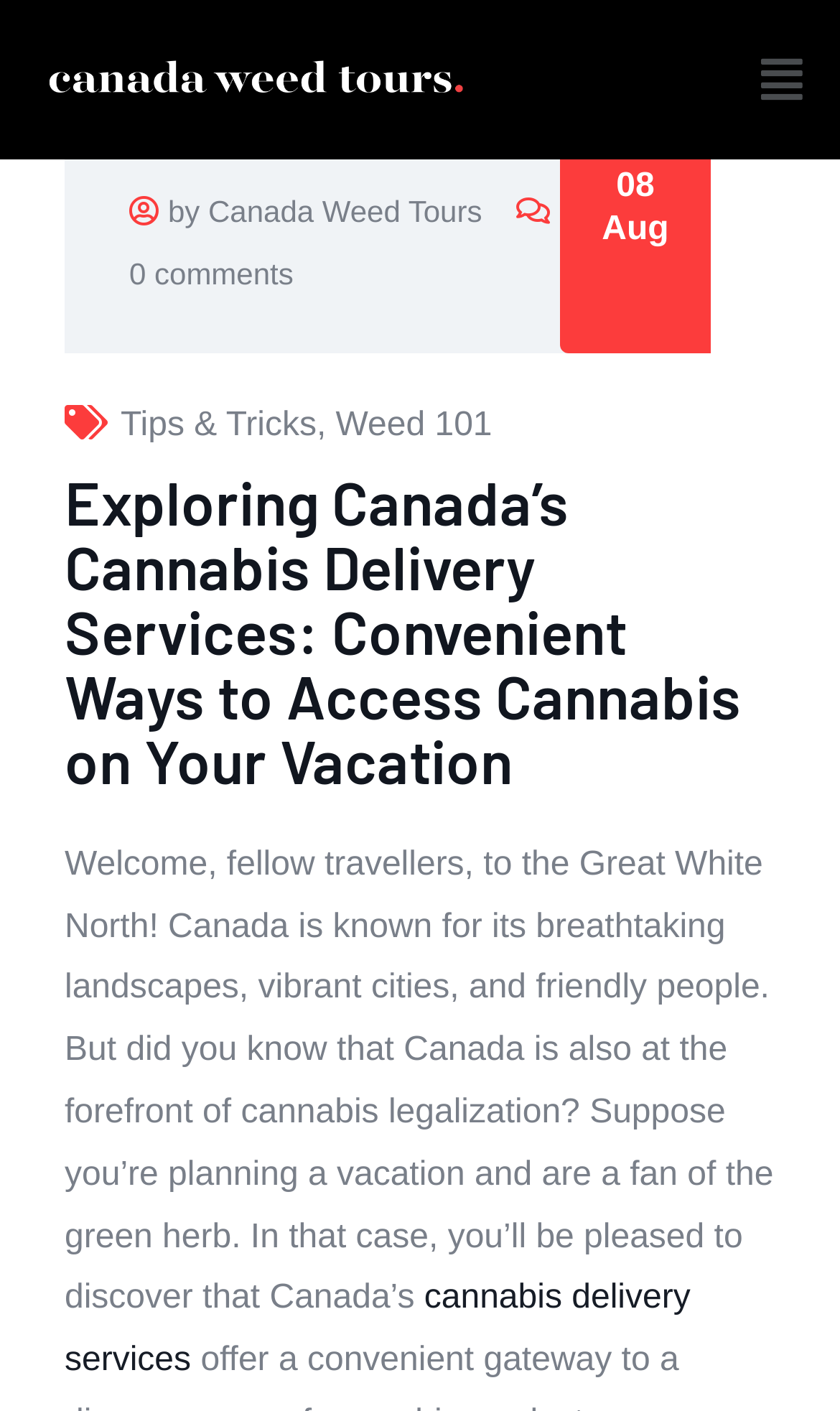How many comments are there on this article?
Give a one-word or short phrase answer based on the image.

0